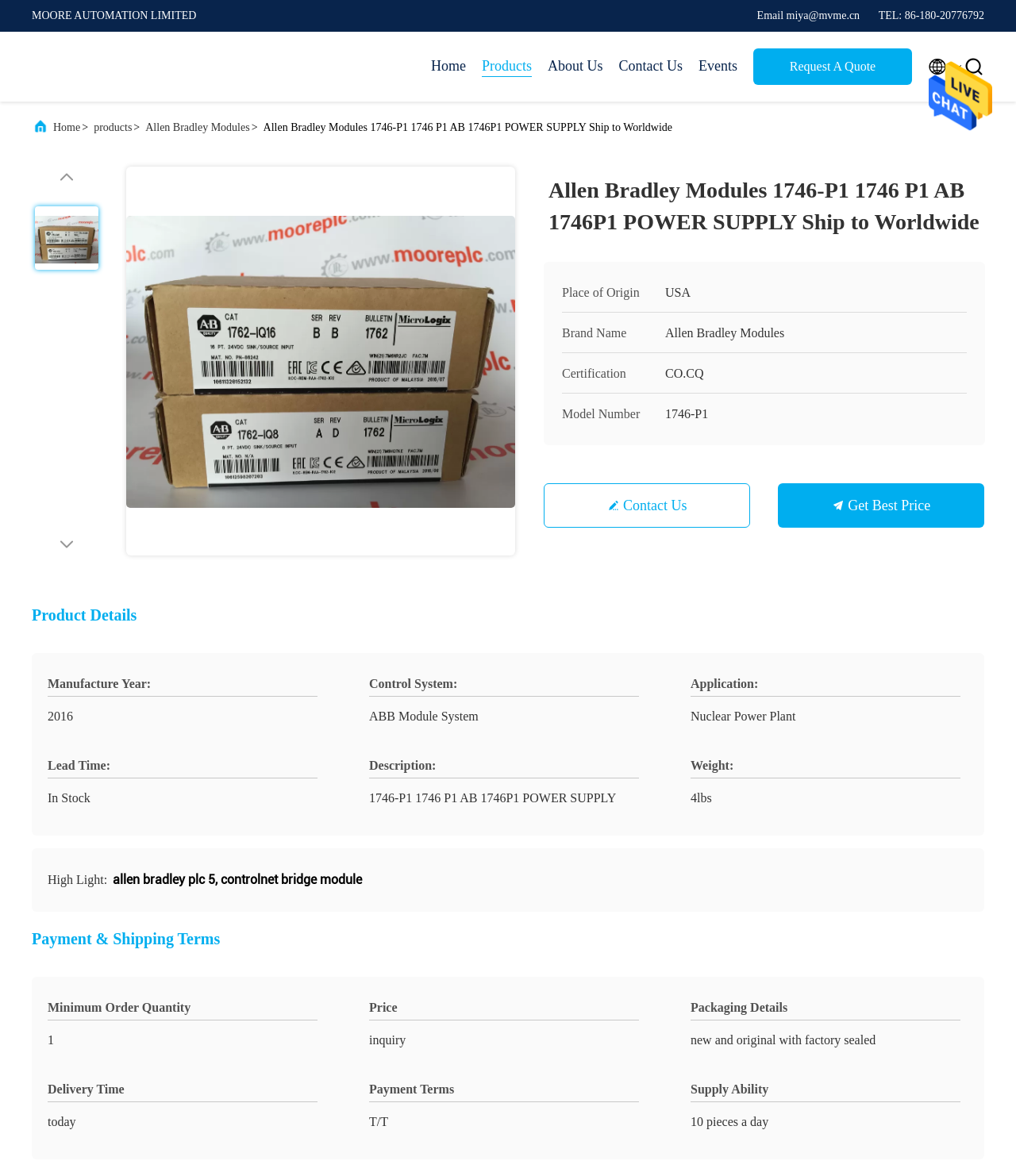Please find the bounding box coordinates for the clickable element needed to perform this instruction: "Click the 'Home' link".

[0.424, 0.047, 0.459, 0.065]